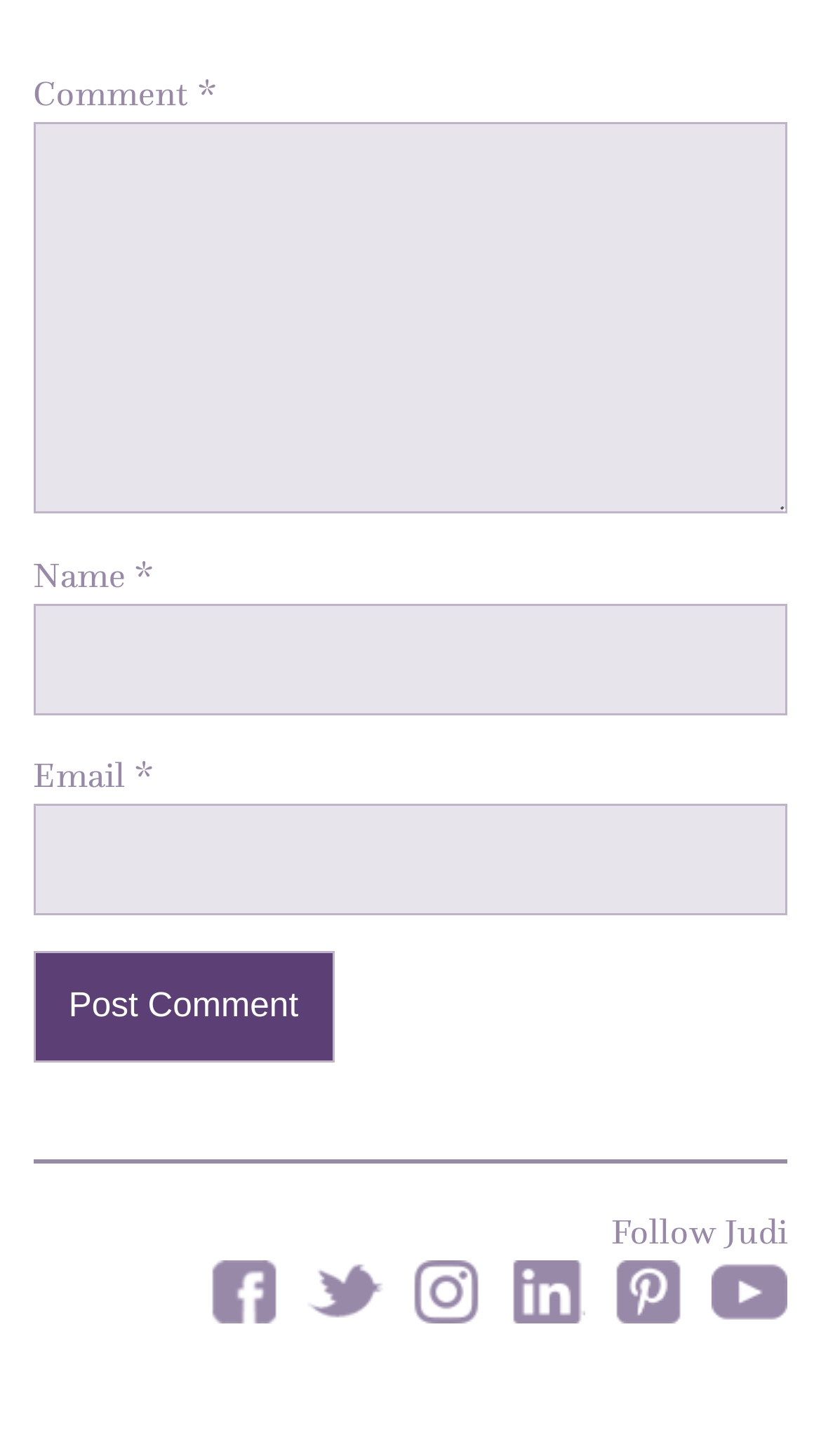Please provide the bounding box coordinates for the element that needs to be clicked to perform the following instruction: "Input your email". The coordinates should be given as four float numbers between 0 and 1, i.e., [left, top, right, bottom].

[0.04, 0.552, 0.96, 0.629]